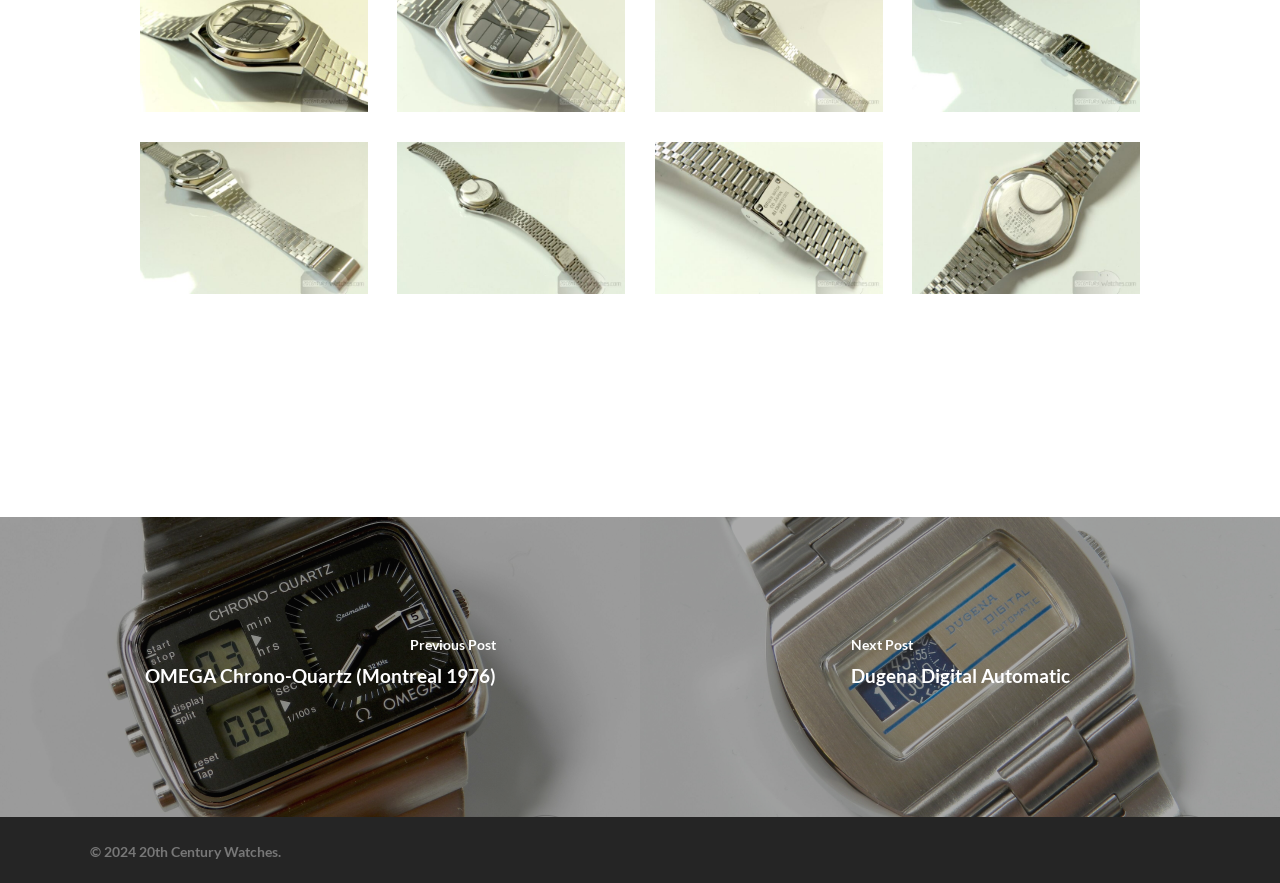Answer the question below with a single word or a brief phrase: 
What is the copyright year?

2024